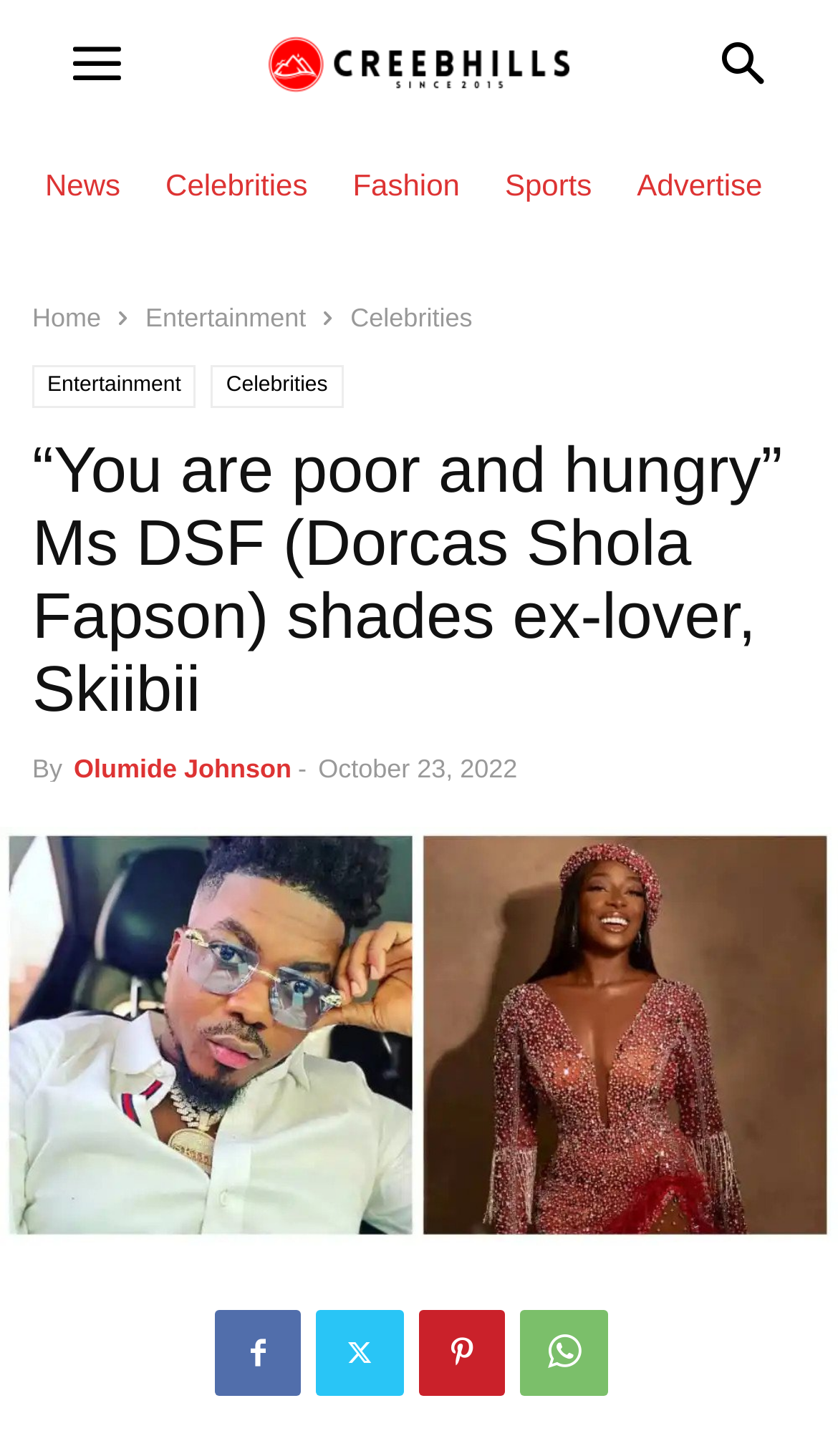Please identify the coordinates of the bounding box that should be clicked to fulfill this instruction: "Go to the Home page".

[0.038, 0.208, 0.121, 0.229]